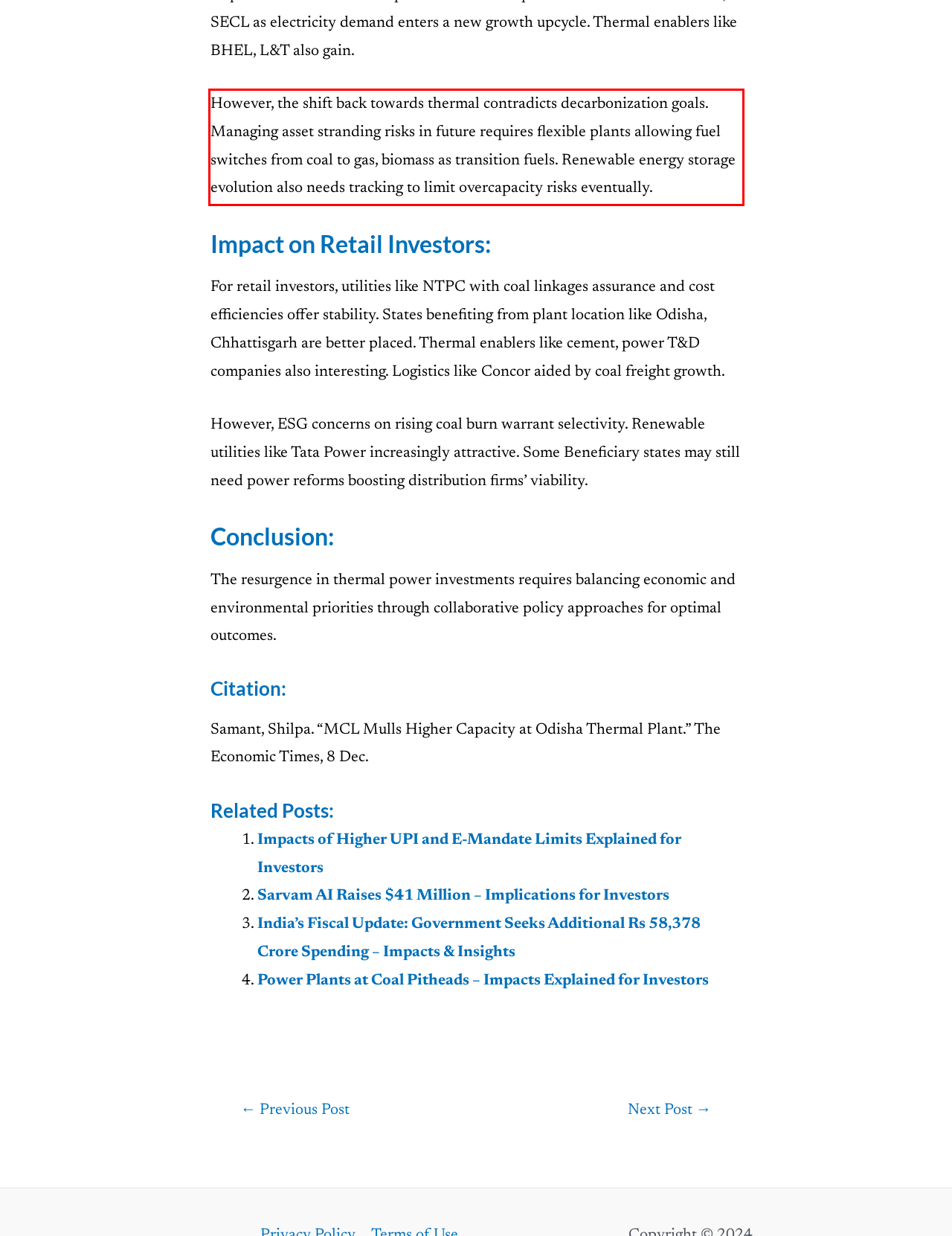Analyze the screenshot of the webpage and extract the text from the UI element that is inside the red bounding box.

However, the shift back towards thermal contradicts decarbonization goals. Managing asset stranding risks in future requires flexible plants allowing fuel switches from coal to gas, biomass as transition fuels. Renewable energy storage evolution also needs tracking to limit overcapacity risks eventually.